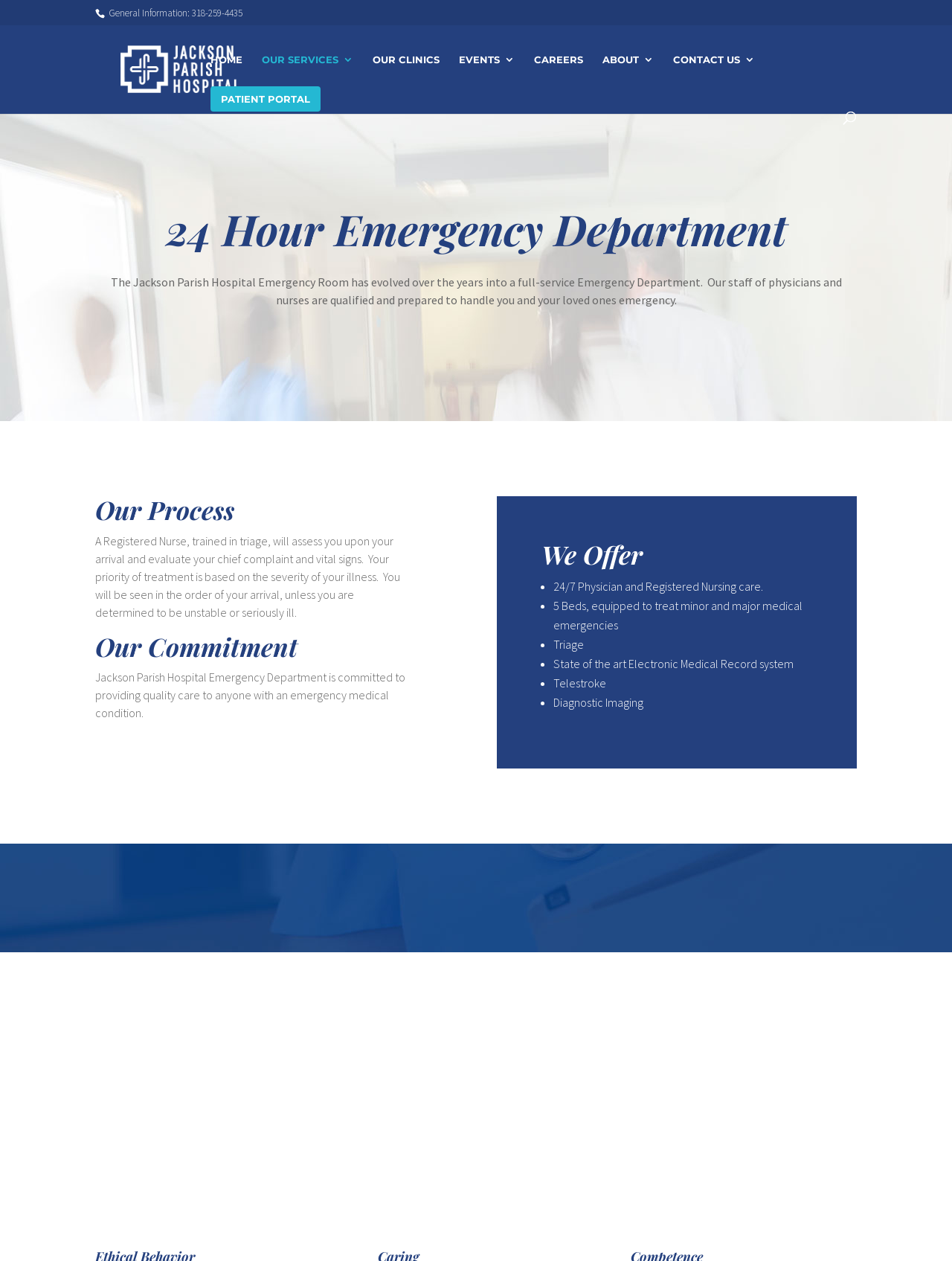Please find the bounding box coordinates of the element that must be clicked to perform the given instruction: "Click the 'PATIENT PORTAL' link". The coordinates should be four float numbers from 0 to 1, i.e., [left, top, right, bottom].

[0.221, 0.068, 0.337, 0.088]